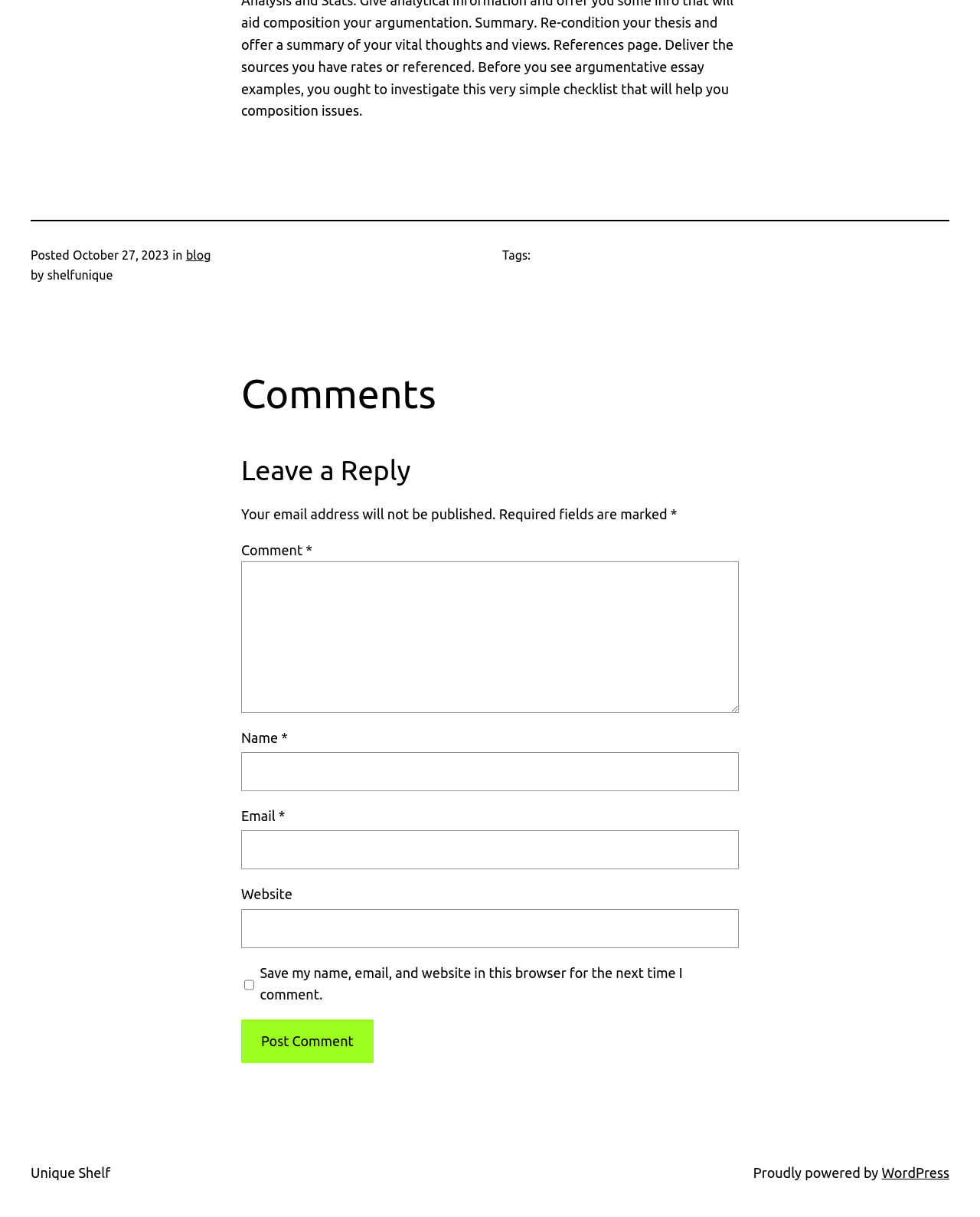Can you find the bounding box coordinates of the area I should click to execute the following instruction: "Leave a comment"?

[0.246, 0.37, 0.754, 0.402]